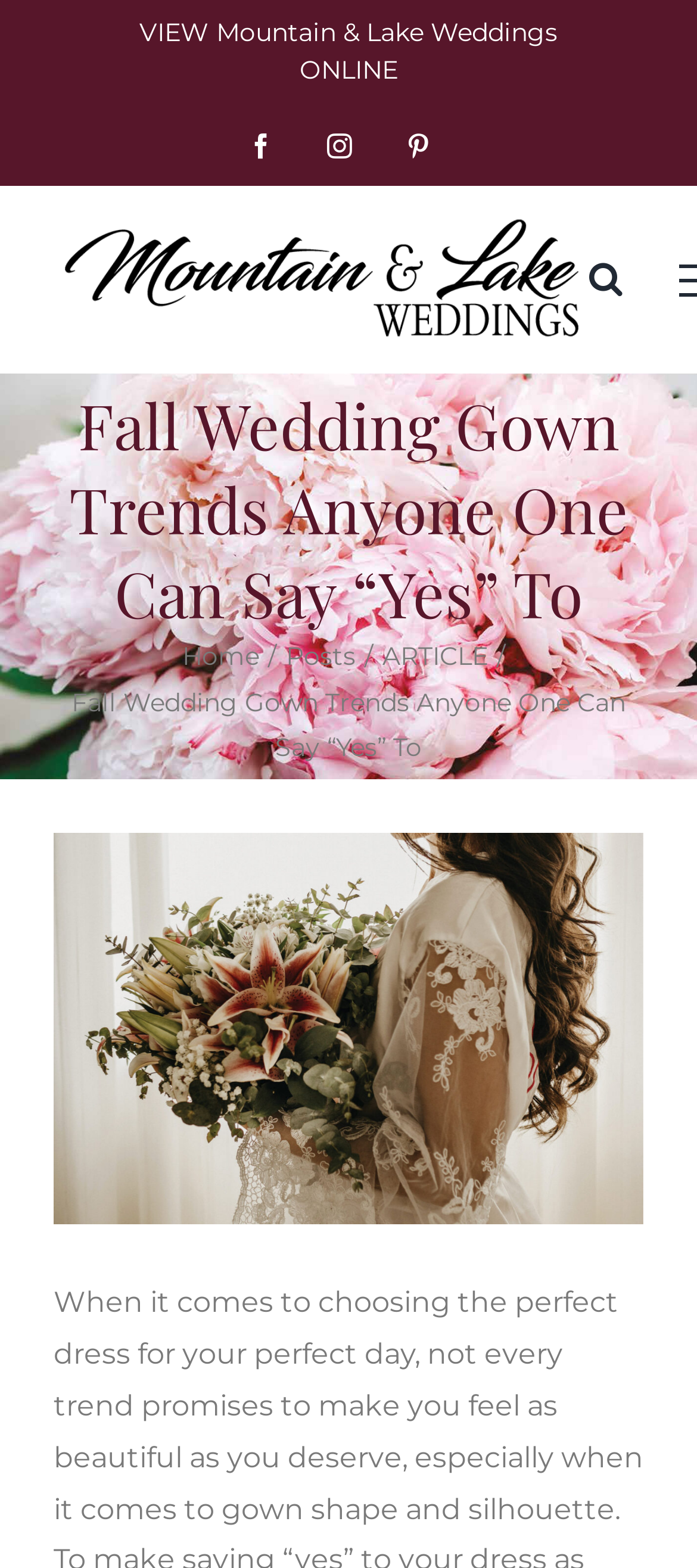Determine the bounding box coordinates of the region that needs to be clicked to achieve the task: "Open Facebook page".

[0.356, 0.085, 0.392, 0.101]